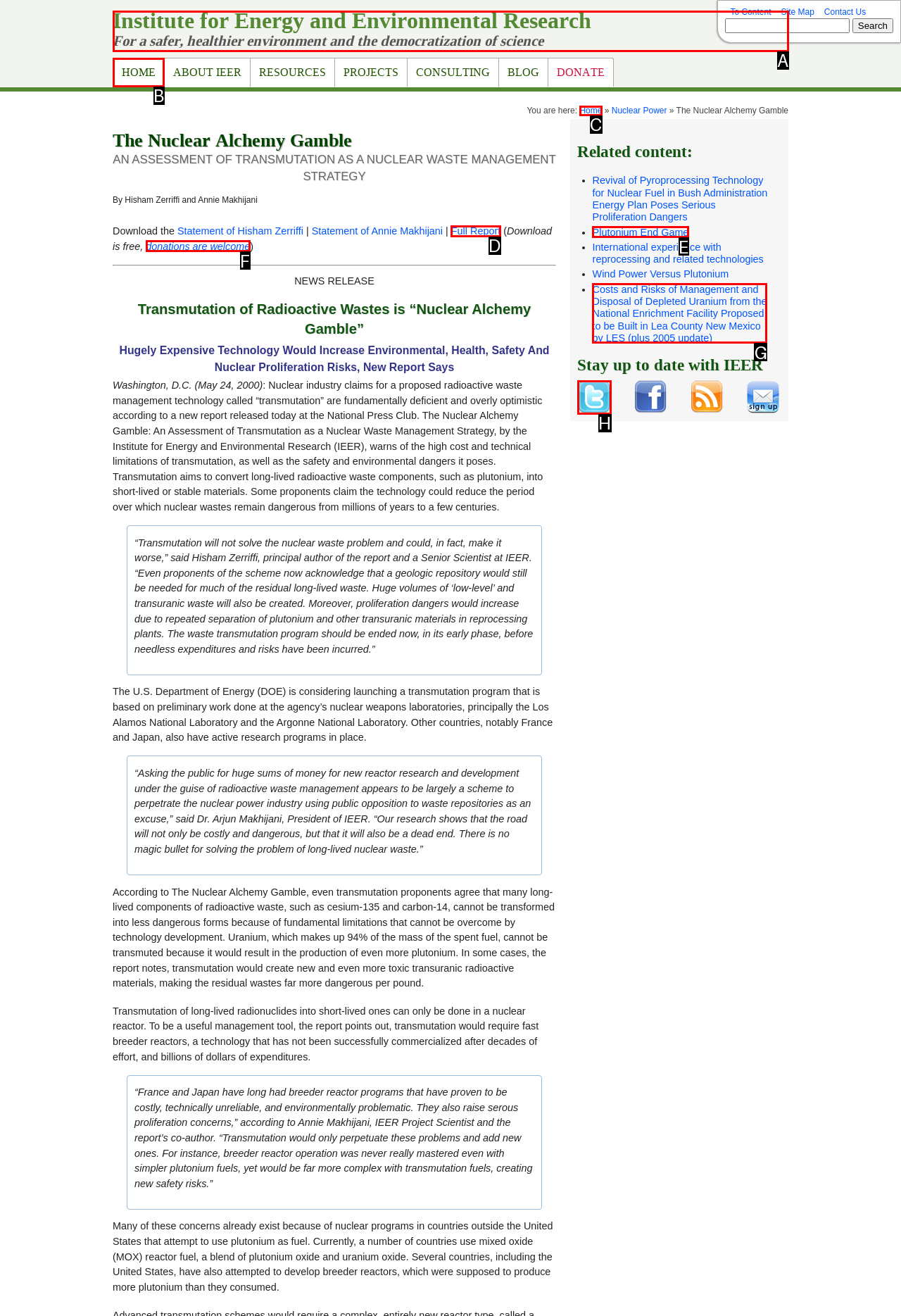Identify the letter of the option that best matches the following description: Full Report. Respond with the letter directly.

D